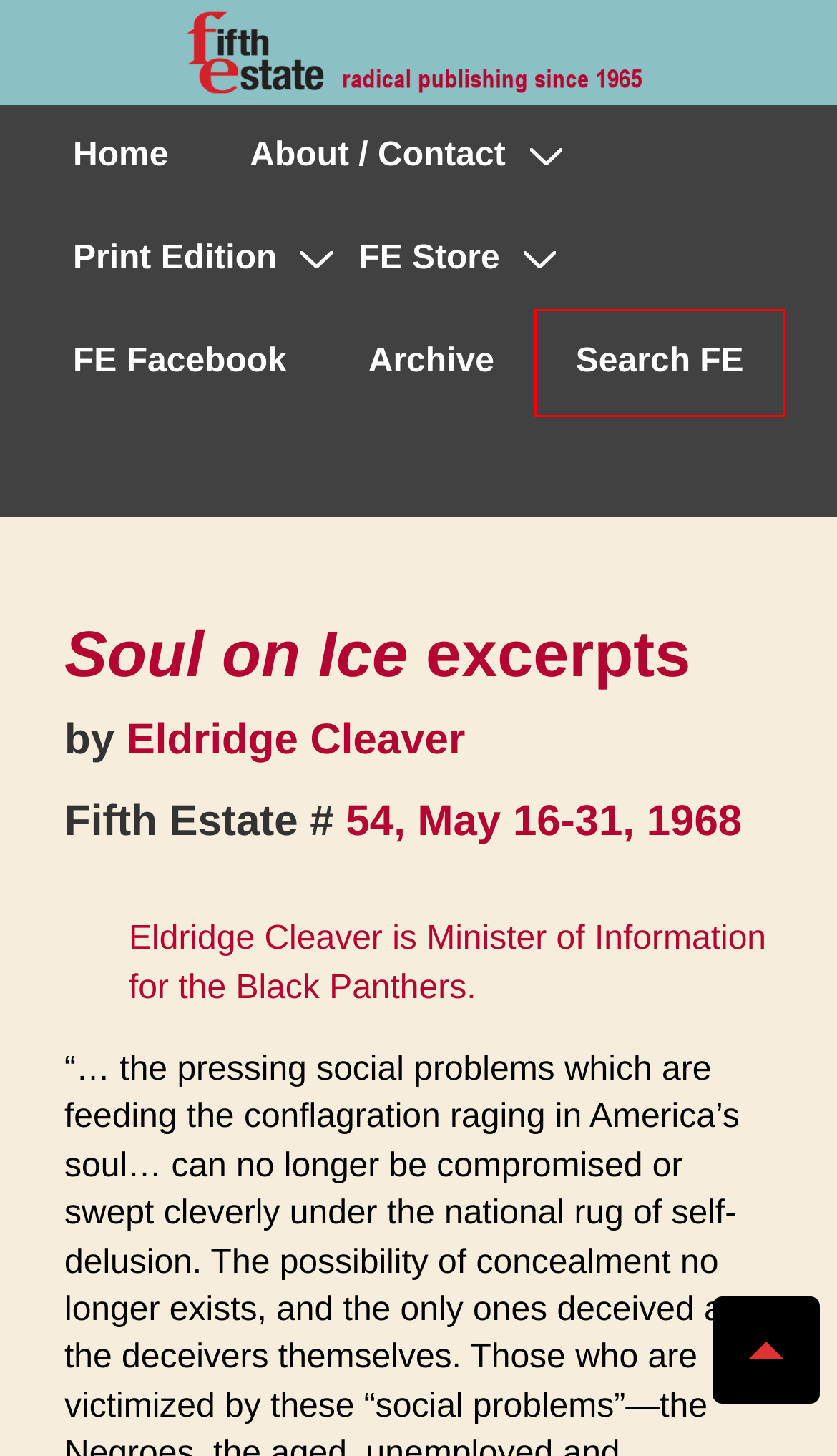You are looking at a screenshot of a webpage with a red bounding box around an element. Determine the best matching webpage description for the new webpage resulting from clicking the element in the red bounding box. Here are the descriptions:
A. Issue 54, May 16-31, 1968 - Fifth Estate Magazine
B. Search Fifth Estate -
C. Writers’ Guidelines - Fifth Estate Magazine
D. Fifth Estate - Radical publishing since 1965
E. Special Offers - Fifth Estate Online Store
F. About us -
G. Eldridge Cleaver Archives -
H. Fifth Estate Archive

B